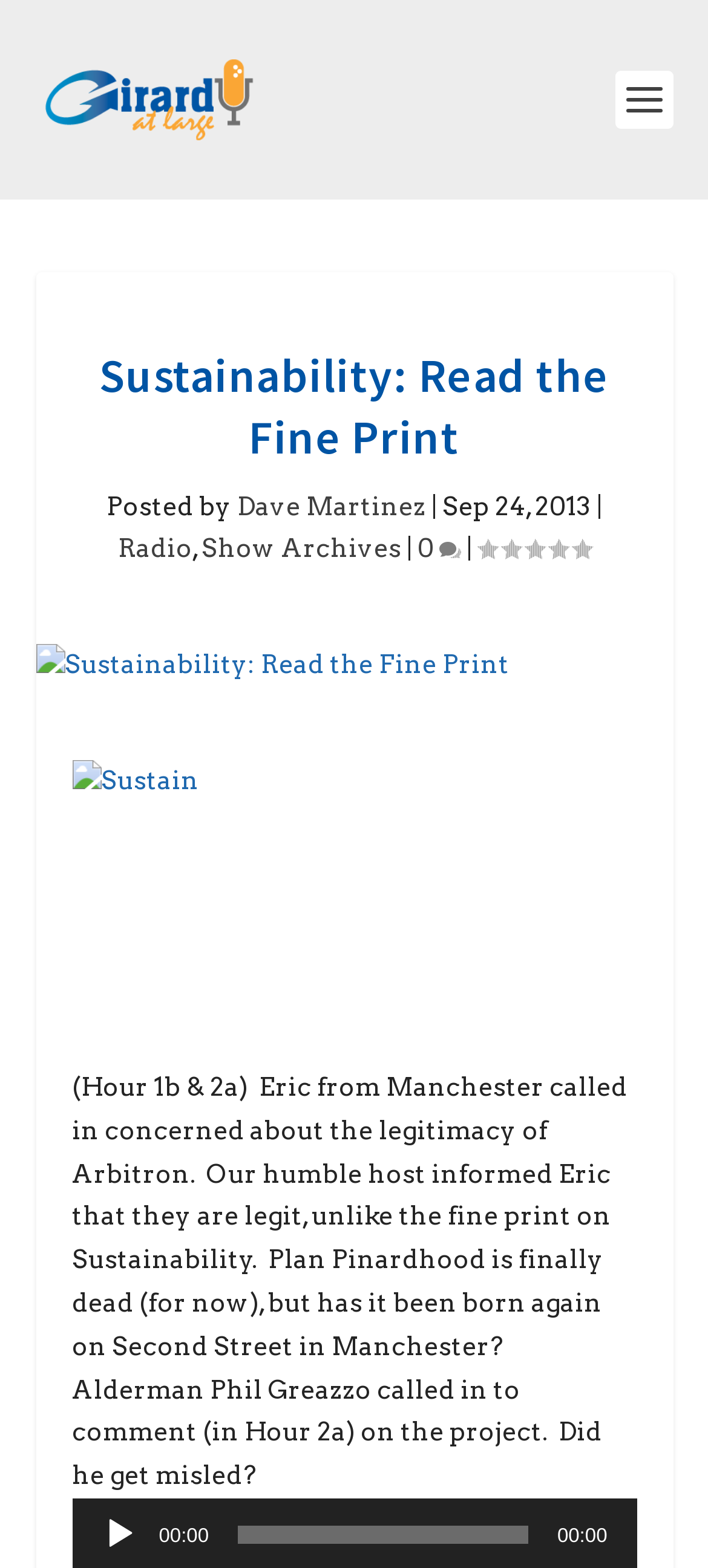Provide a brief response using a word or short phrase to this question:
Who is the author of the article?

Dave Martinez